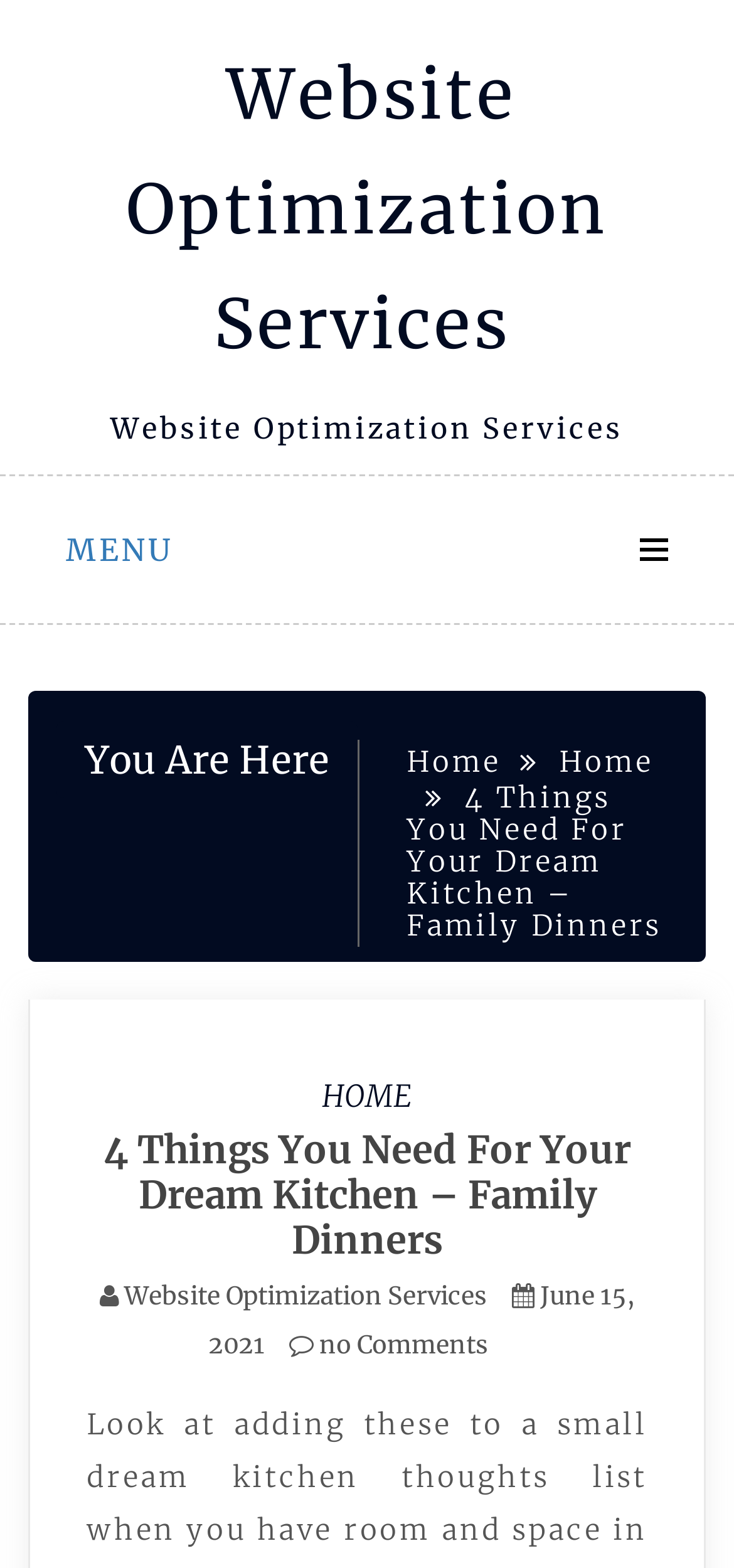Respond to the question below with a single word or phrase: How many links are in the breadcrumbs navigation?

2